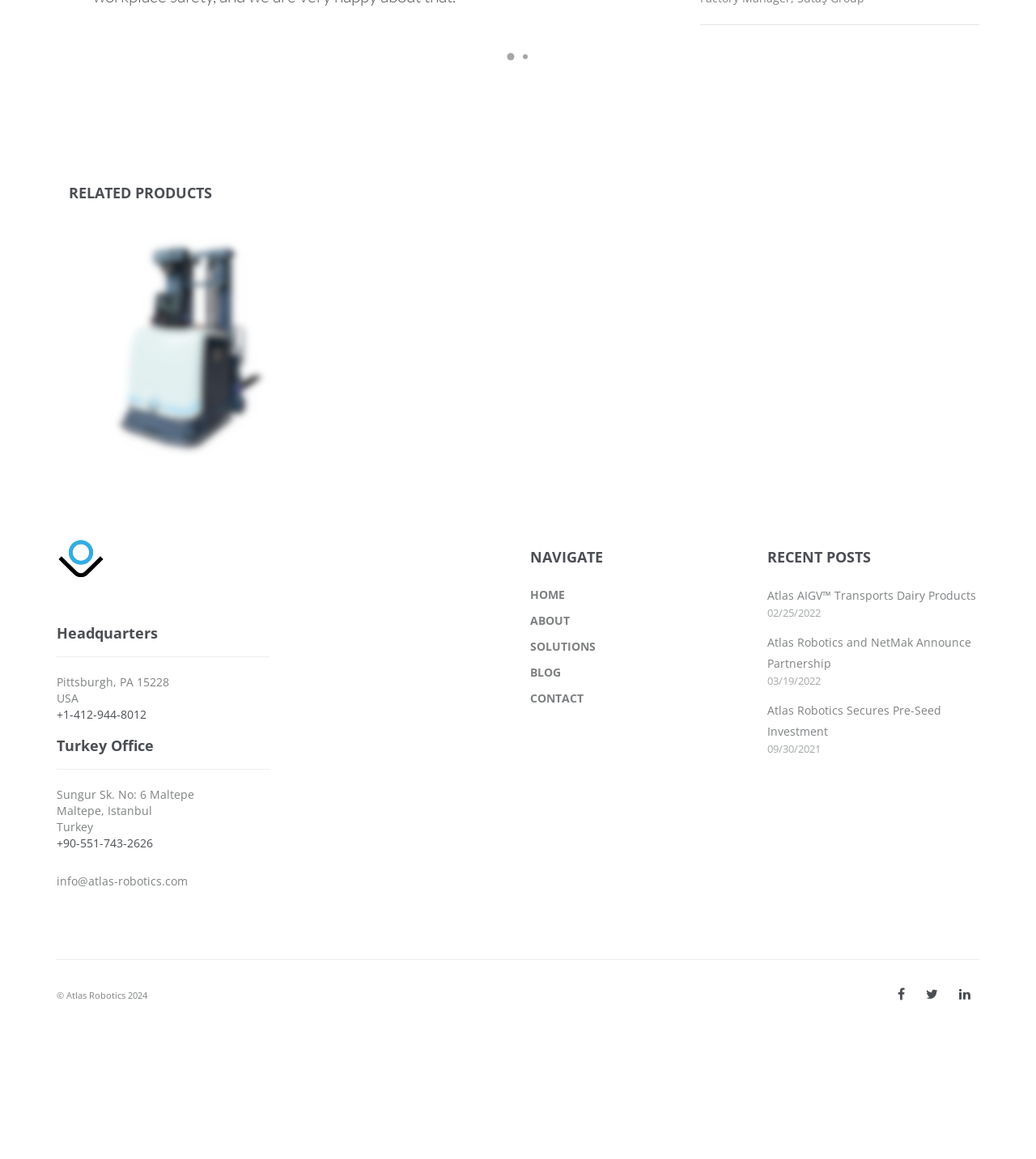Please indicate the bounding box coordinates for the clickable area to complete the following task: "Navigate to the 'HOME' page". The coordinates should be specified as four float numbers between 0 and 1, i.e., [left, top, right, bottom].

[0.512, 0.507, 0.545, 0.52]